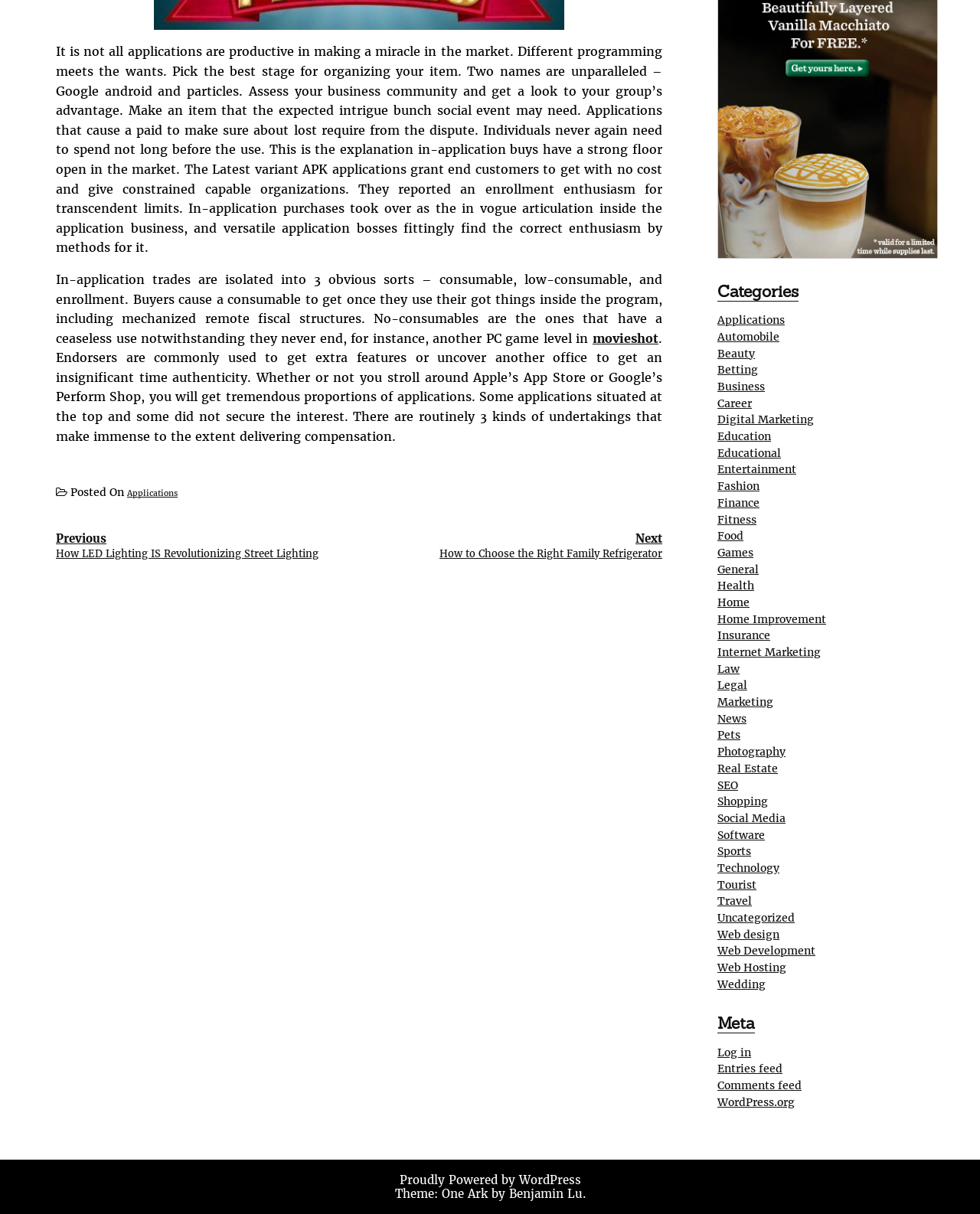Give a one-word or phrase response to the following question: What are the three kinds of in-application purchases?

consumable, non-consumable, and subscription